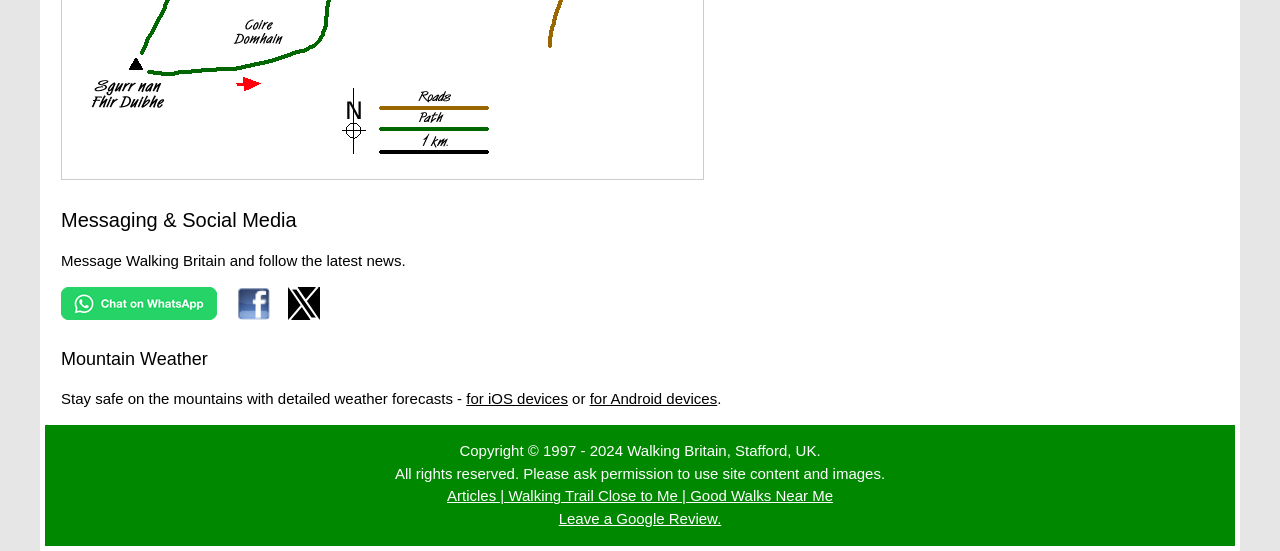What is the copyright year range of the website?
Based on the image, answer the question with a single word or brief phrase.

1997 - 2024